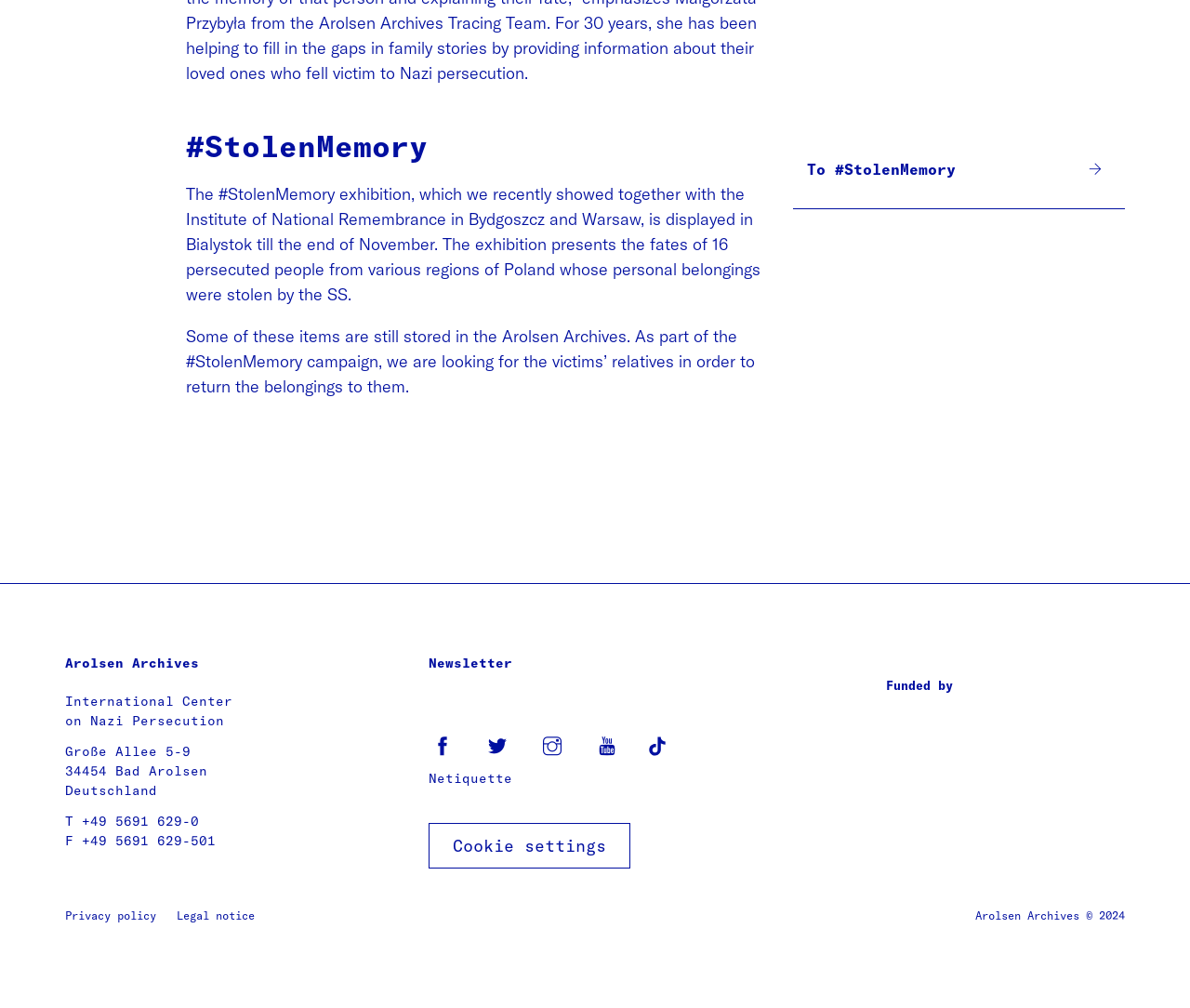Pinpoint the bounding box coordinates for the area that should be clicked to perform the following instruction: "Go to Facebook profile".

[0.36, 0.723, 0.4, 0.758]